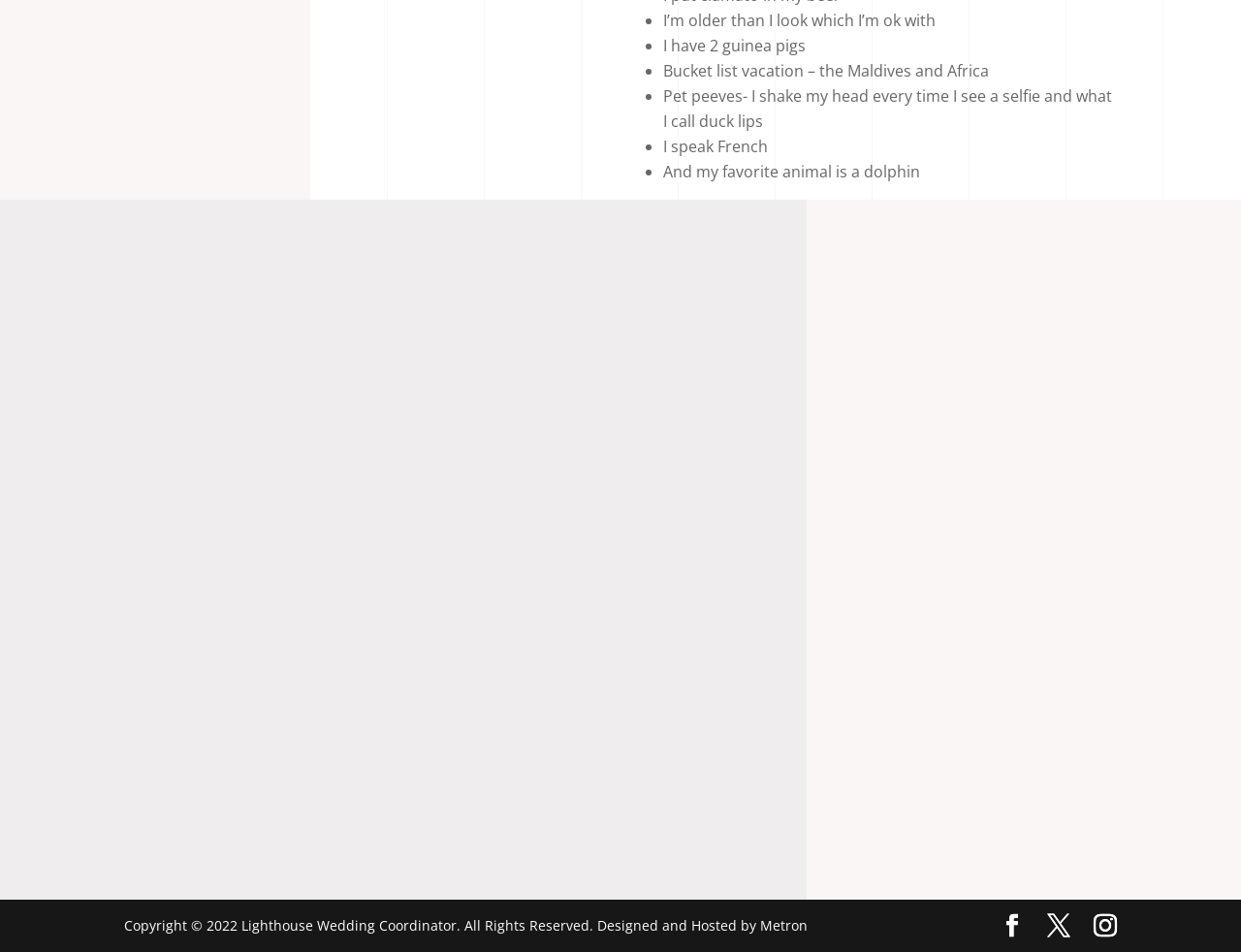Respond to the question below with a single word or phrase:
How many bullet points are there on the webpage?

7